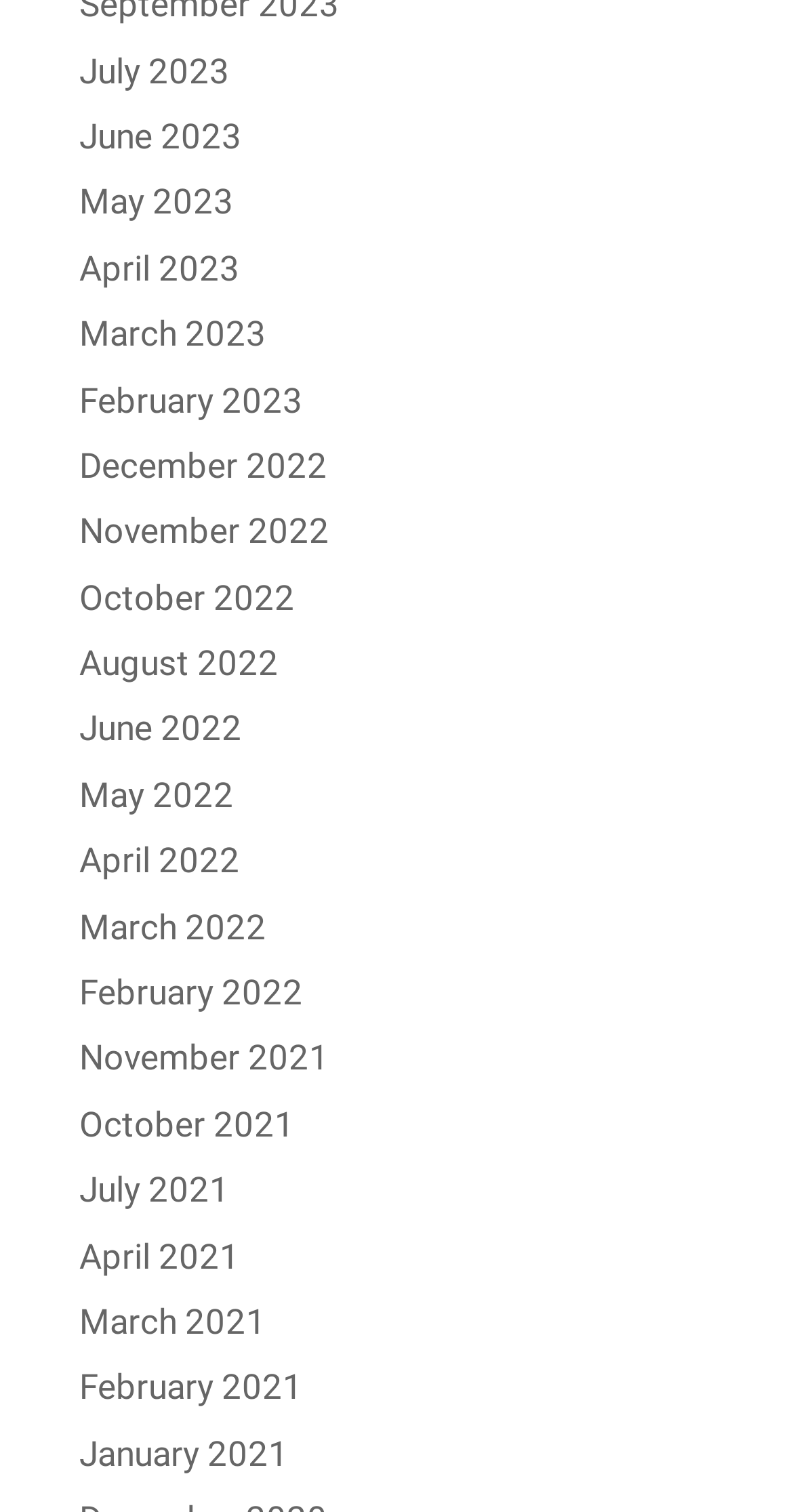Pinpoint the bounding box coordinates of the clickable element to carry out the following instruction: "go to June 2022."

[0.1, 0.469, 0.305, 0.495]